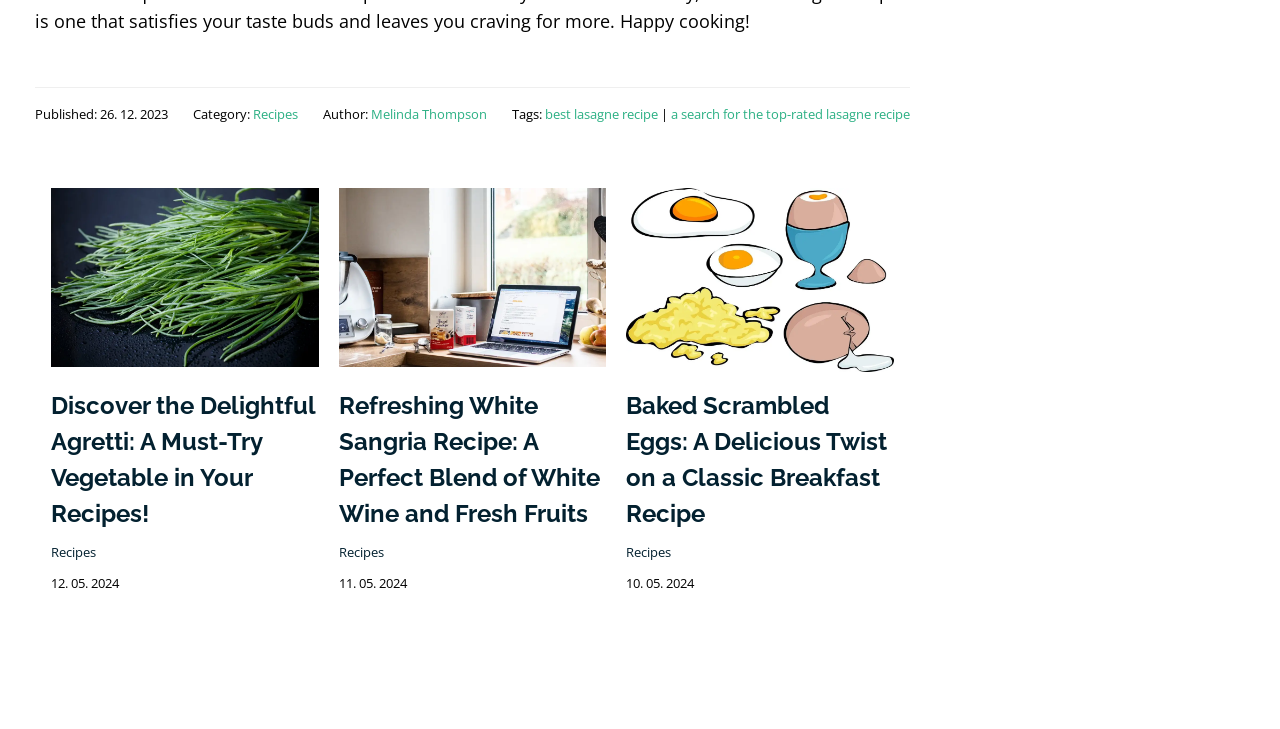Please identify the bounding box coordinates of the element that needs to be clicked to perform the following instruction: "Click on the 'Melinda Thompson' author link".

[0.29, 0.144, 0.38, 0.168]